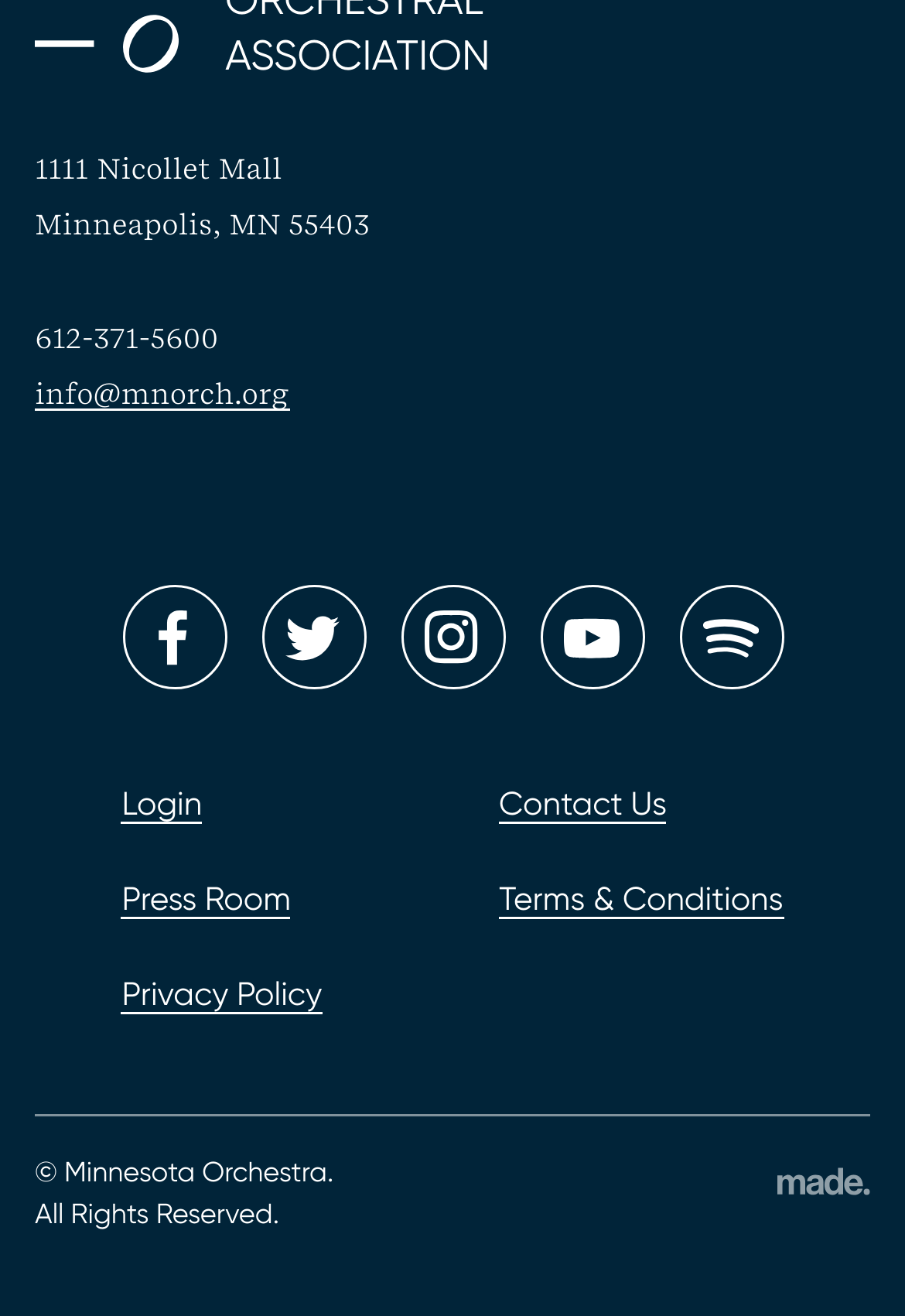Locate the bounding box coordinates of the element I should click to achieve the following instruction: "Login to account".

[0.135, 0.598, 0.223, 0.626]